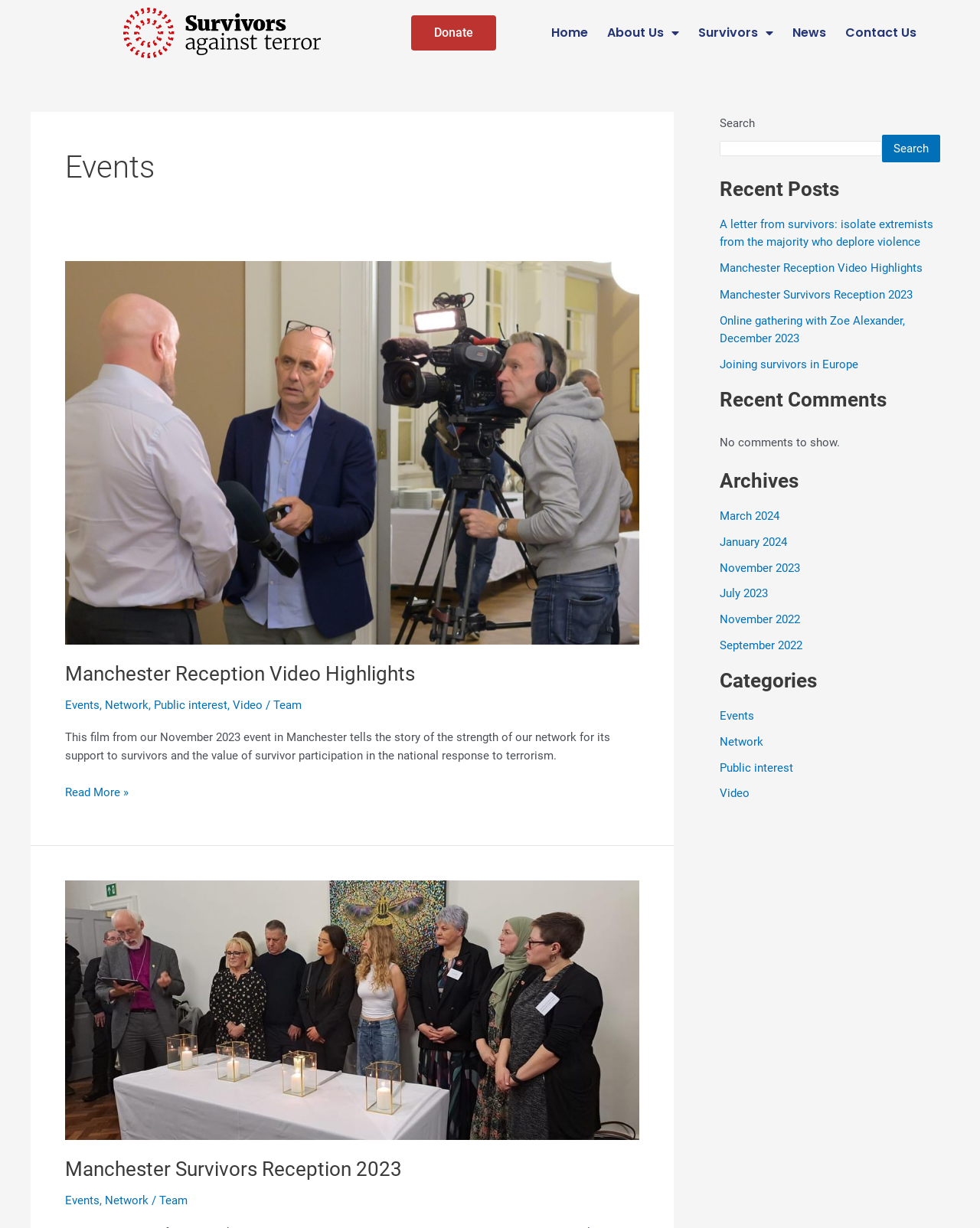Given the description Public interest, predict the bounding box coordinates of the UI element. Ensure the coordinates are in the format (top-left x, top-left y, bottom-right x, bottom-right y) and all values are between 0 and 1.

[0.157, 0.568, 0.232, 0.58]